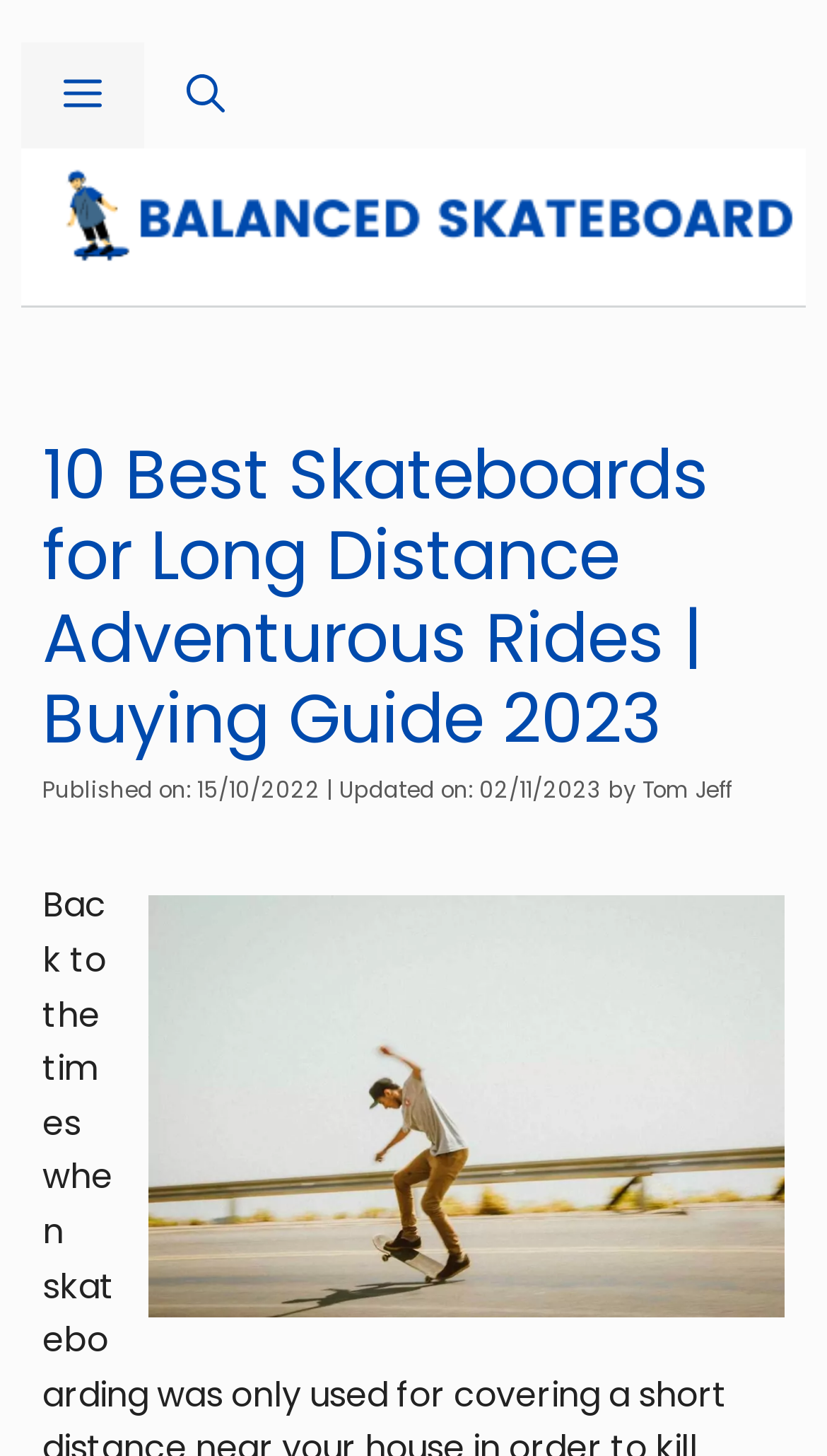Identify the bounding box for the described UI element. Provide the coordinates in (top-left x, top-left y, bottom-right x, bottom-right y) format with values ranging from 0 to 1: aria-label="Open Search Bar"

[0.174, 0.029, 0.323, 0.102]